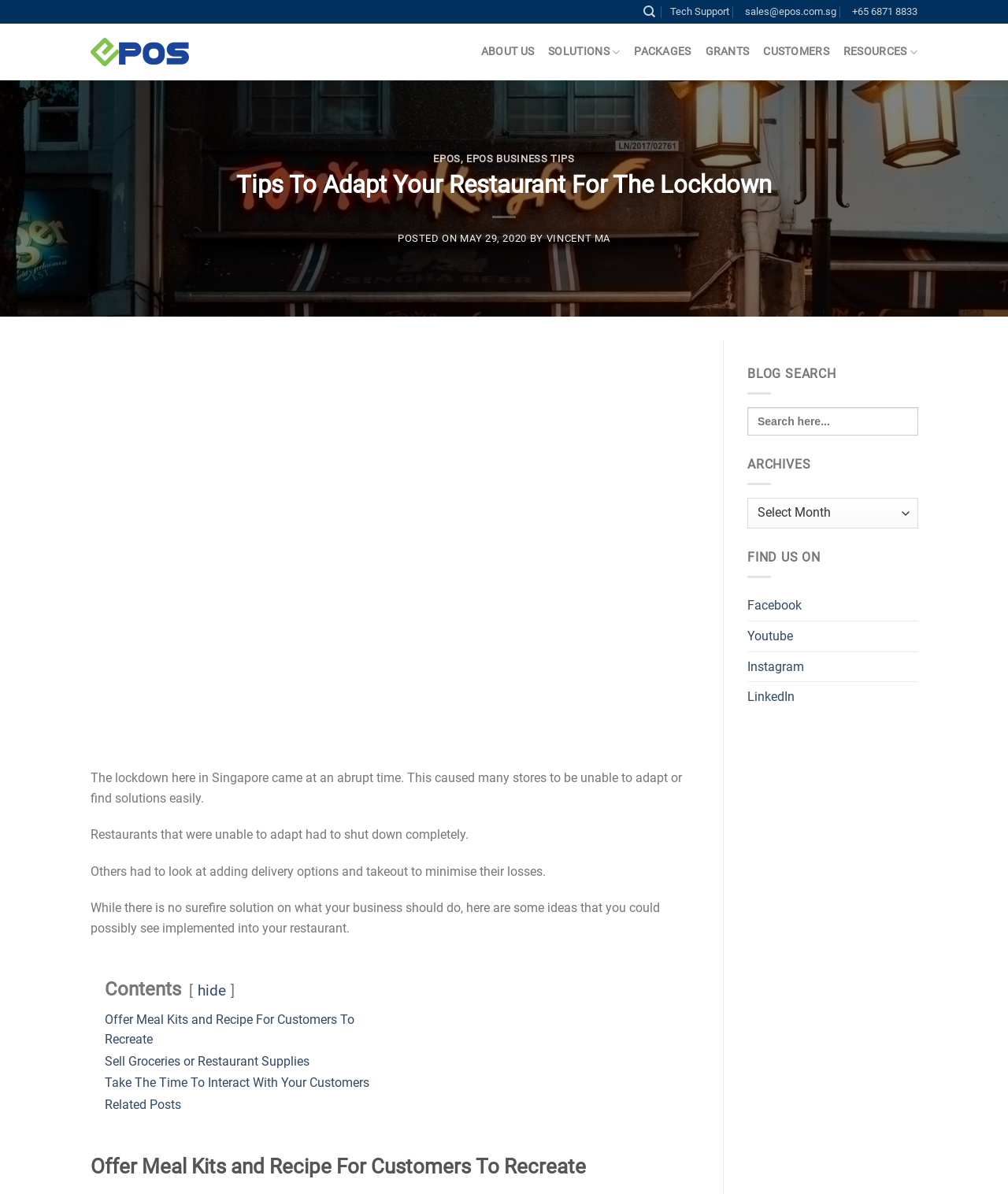Extract the heading text from the webpage.

Tips To Adapt Your Restaurant For The Lockdown